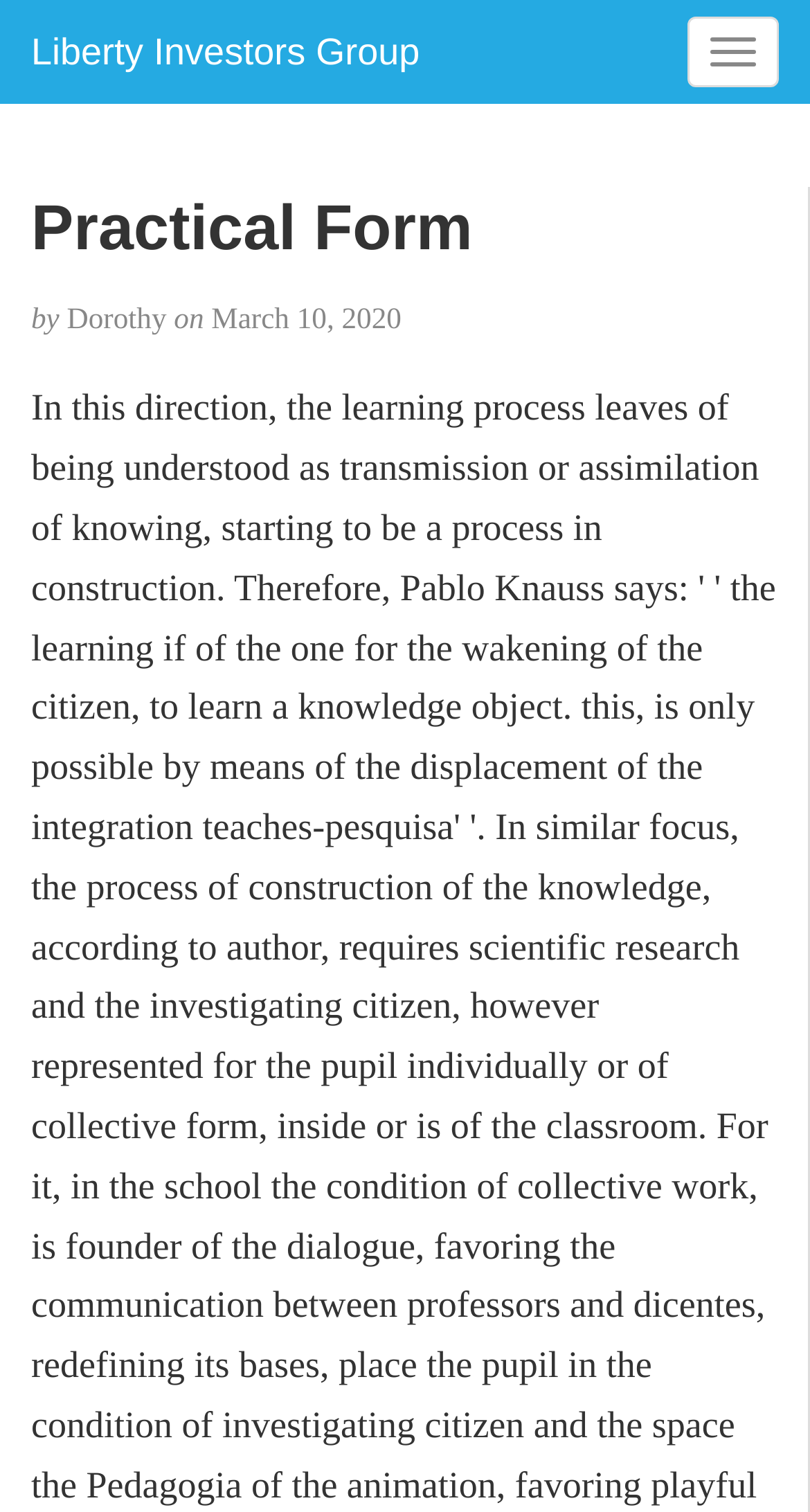Give a comprehensive overview of the webpage, including key elements.

The webpage is titled "Practical Form – Liberty Investors Group" and features a prominent heading "Liberty Investors Group" at the top left corner. Below this heading is a link with the same text, "Liberty Investors Group", which is slightly indented to the right.

To the top right corner, there is a button labeled "Toggle navigation". When expanded, this button reveals a section with a heading "Practical Form" that spans almost the entire width of the page. Below this heading, there are four lines of text: "by", "Dorothy", "on", and "March 10, 2020", which are arranged in a horizontal sequence from left to right.

Overall, the webpage has a simple and clean layout, with a focus on the title and navigation elements at the top, and a brief description or introduction below.